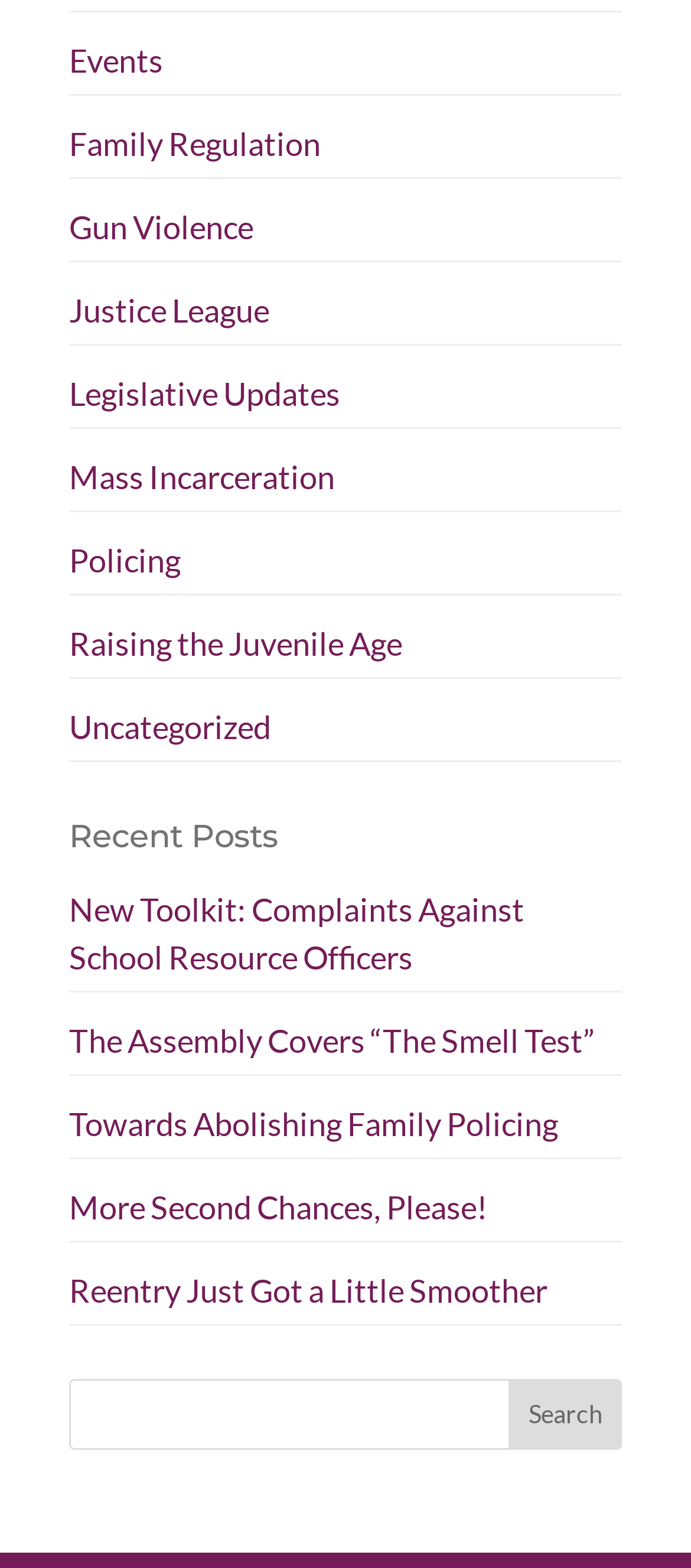Identify the bounding box for the UI element described as: "Raising the Juvenile Age". Ensure the coordinates are four float numbers between 0 and 1, formatted as [left, top, right, bottom].

[0.1, 0.398, 0.582, 0.422]